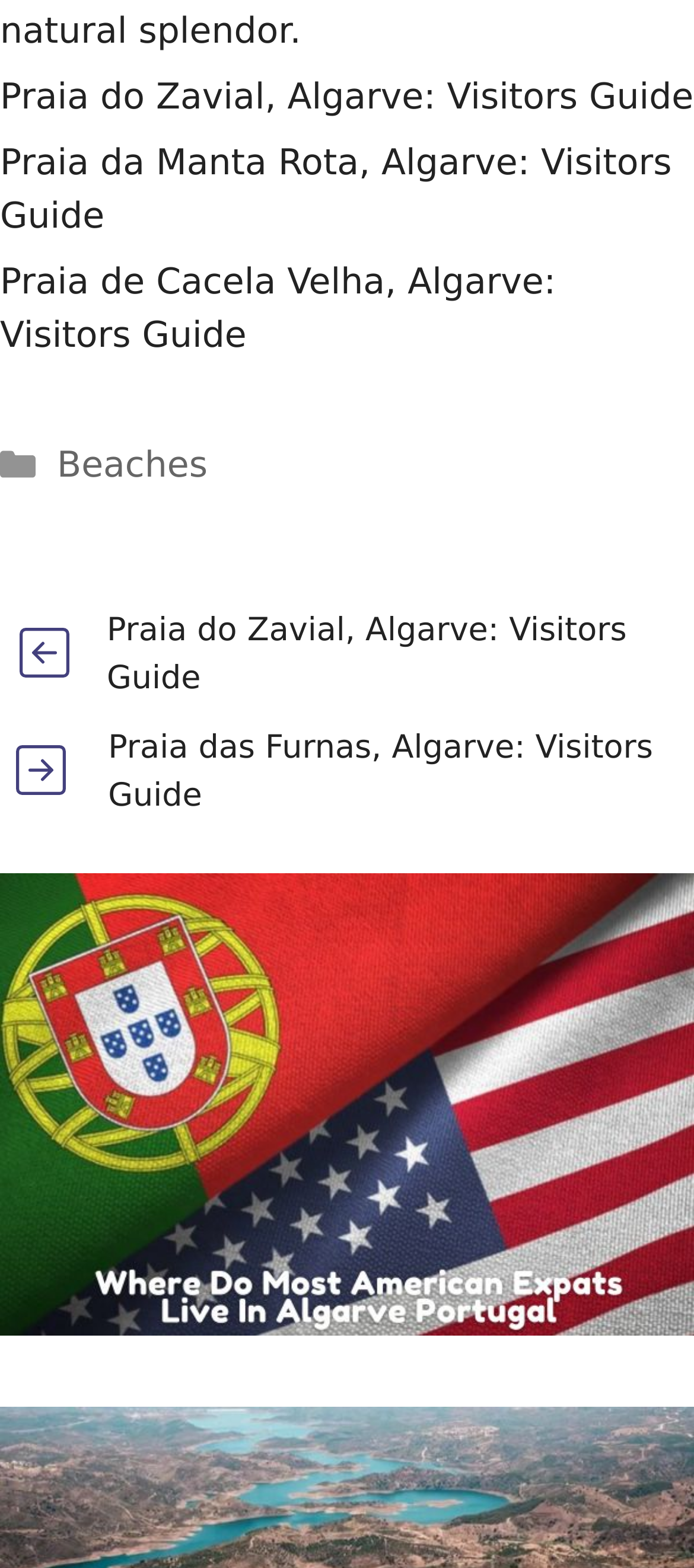Using a single word or phrase, answer the following question: 
How many images are on the webpage?

3